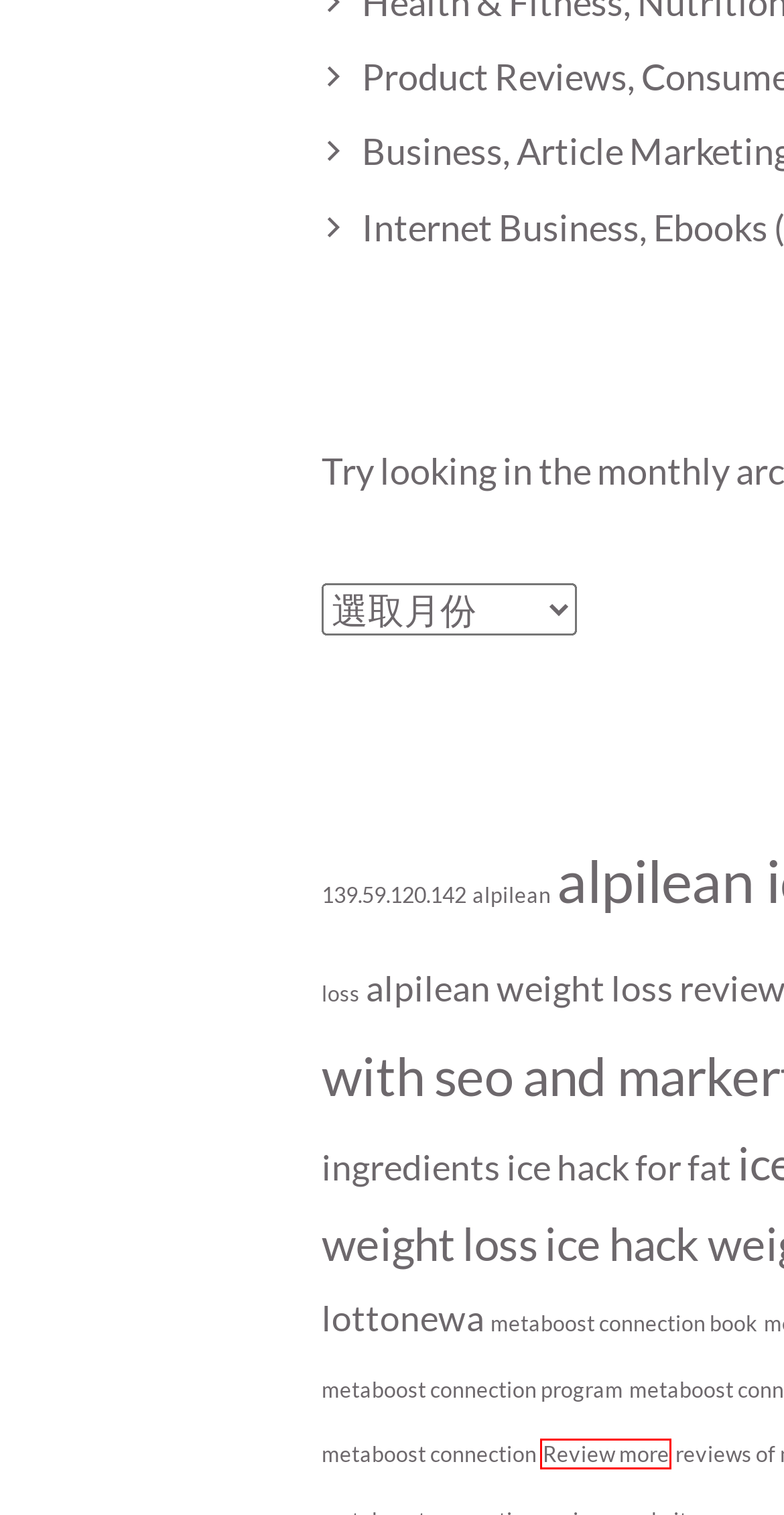You have a screenshot showing a webpage with a red bounding box around a UI element. Choose the webpage description that best matches the new page after clicking the highlighted element. Here are the options:
A. 139.59.120.142 – Rainbow Syuan（RS)手工花藝禮坊
B. lottonewa – Rainbow Syuan（RS)手工花藝禮坊
C. alpilean – Rainbow Syuan（RS)手工花藝禮坊
D. metaboost connection book – Rainbow Syuan（RS)手工花藝禮坊
E. Internet Business, Ebooks – Rainbow Syuan（RS)手工花藝禮坊
F. metaboost connection program – Rainbow Syuan（RS)手工花藝禮坊
G. Review more – Rainbow Syuan（RS)手工花藝禮坊
H. ice hack for fat – Rainbow Syuan（RS)手工花藝禮坊

G